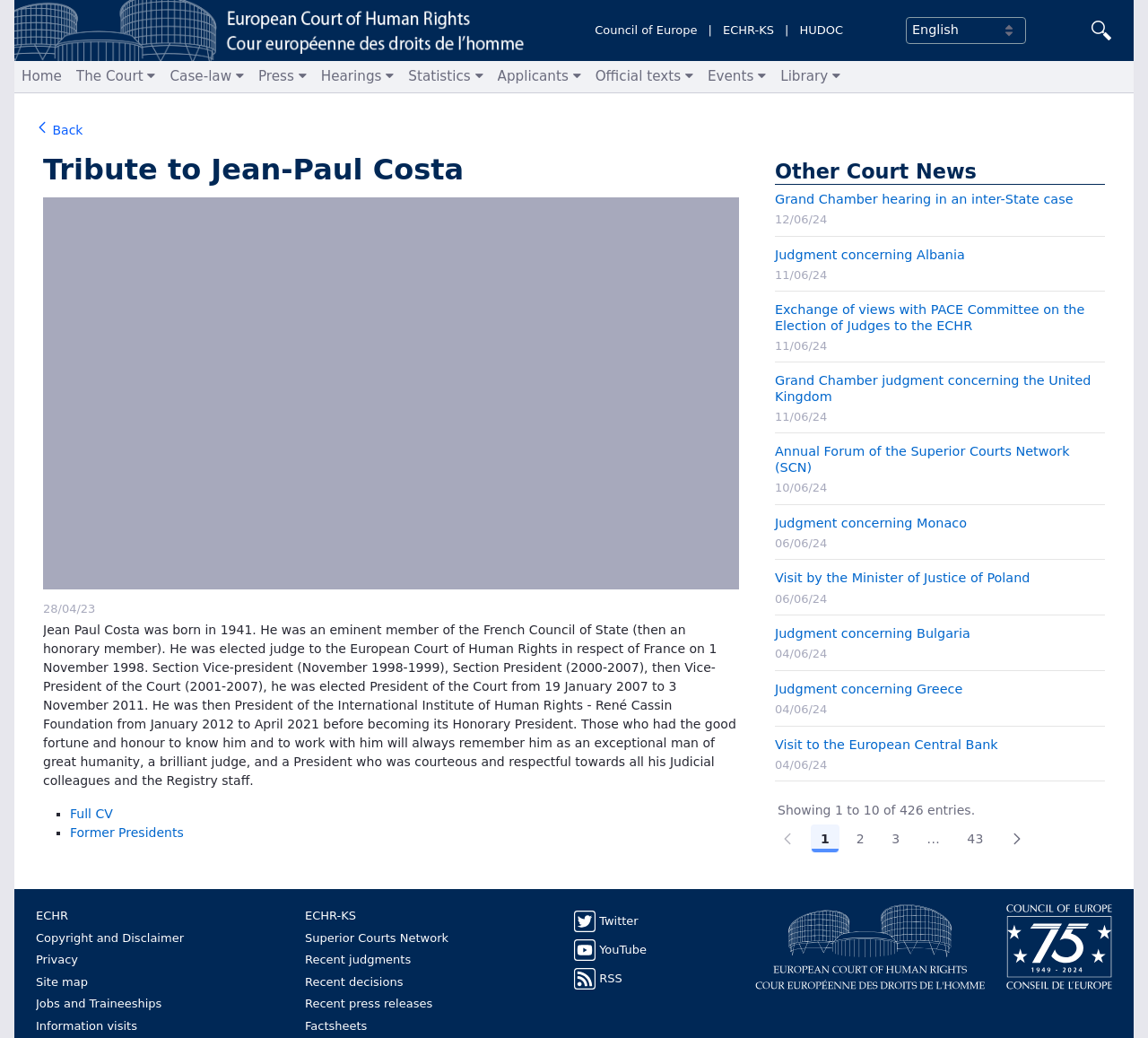Using the element description: "OUR CLIENTS", determine the bounding box coordinates for the specified UI element. The coordinates should be four float numbers between 0 and 1, [left, top, right, bottom].

None